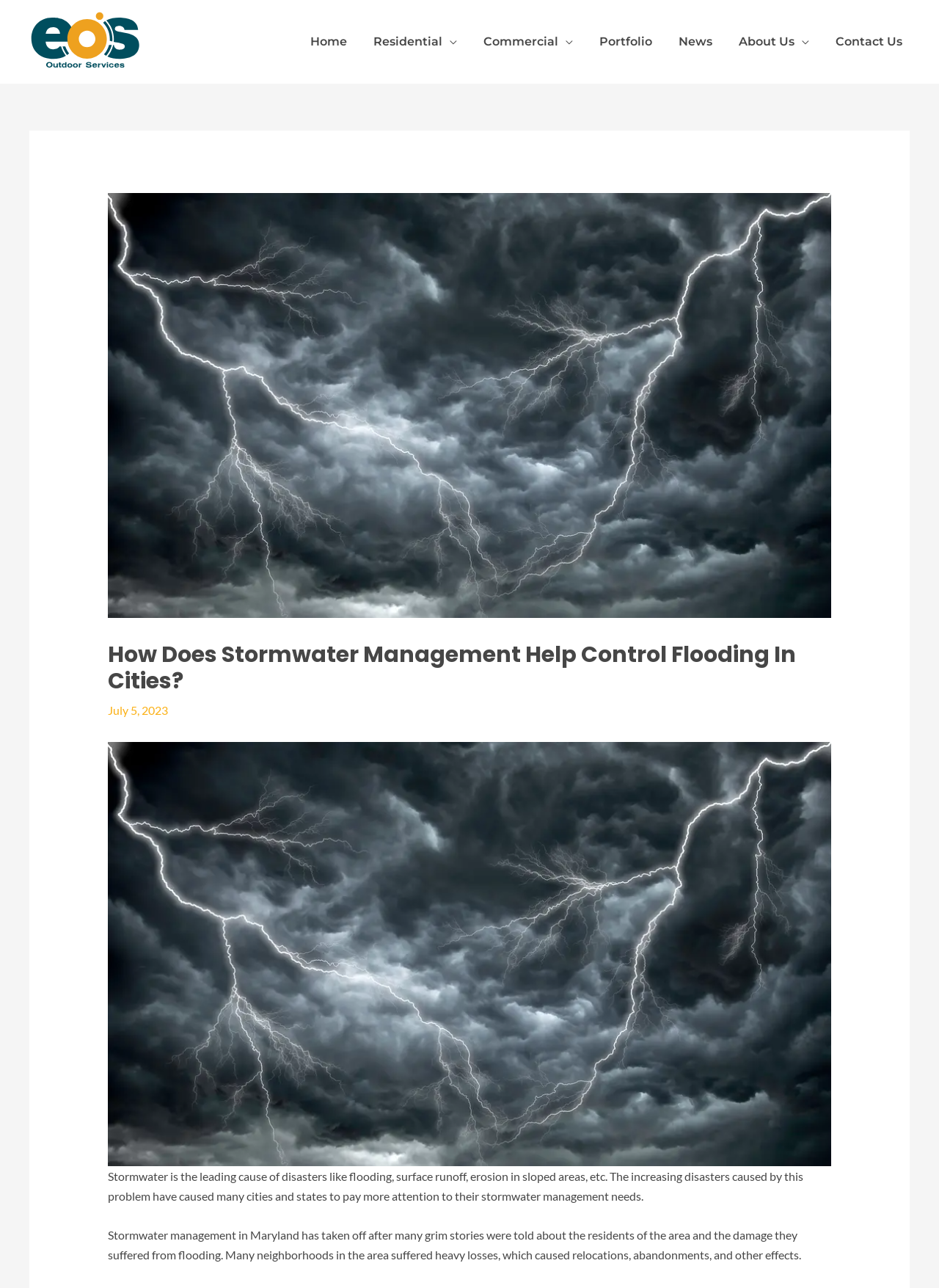Determine the bounding box of the UI component based on this description: "Schnitt". The bounding box coordinates should be four float values between 0 and 1, i.e., [left, top, right, bottom].

None